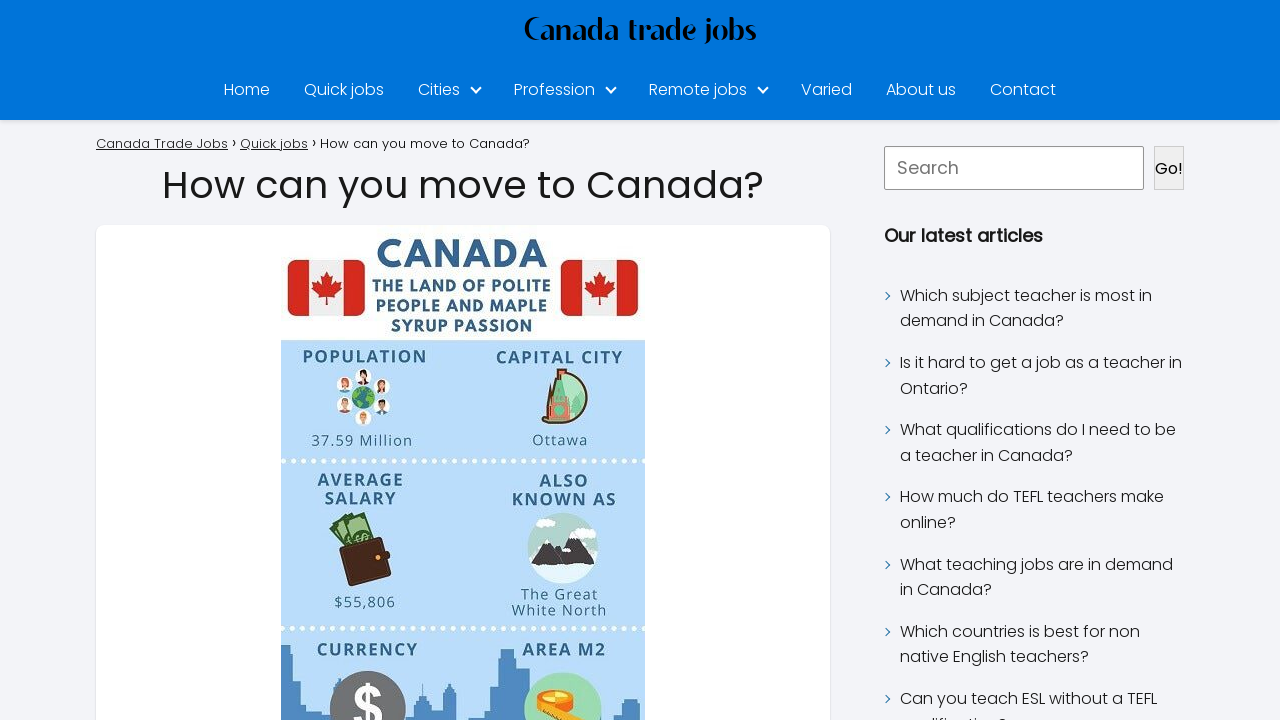Answer the question briefly using a single word or phrase: 
How many latest articles are displayed on the webpage?

6